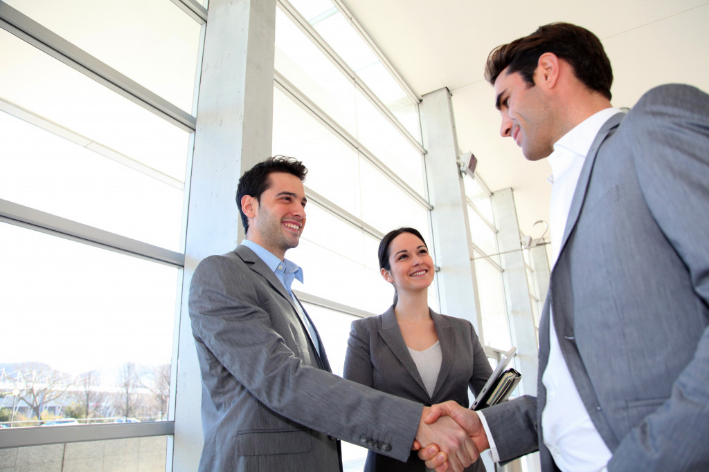Answer the following in one word or a short phrase: 
What is the woman holding in the image?

A folder or document